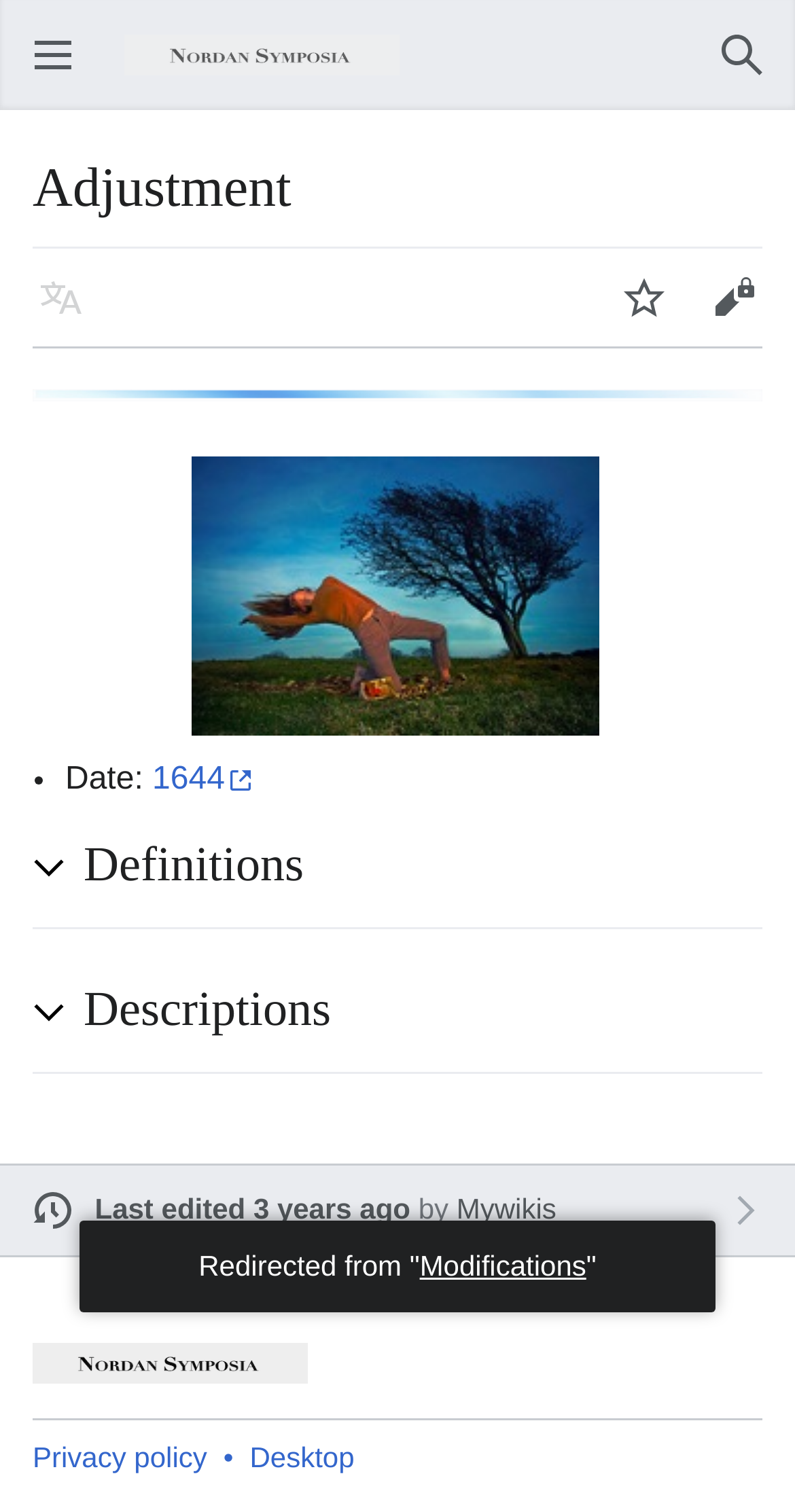How many collapsible blocks are on this webpage?
Analyze the screenshot and provide a detailed answer to the question.

I found two collapsible blocks on the webpage, which are 'Definitions' and 'Descriptions'. Both of them have buttons that can be expanded or collapsed.